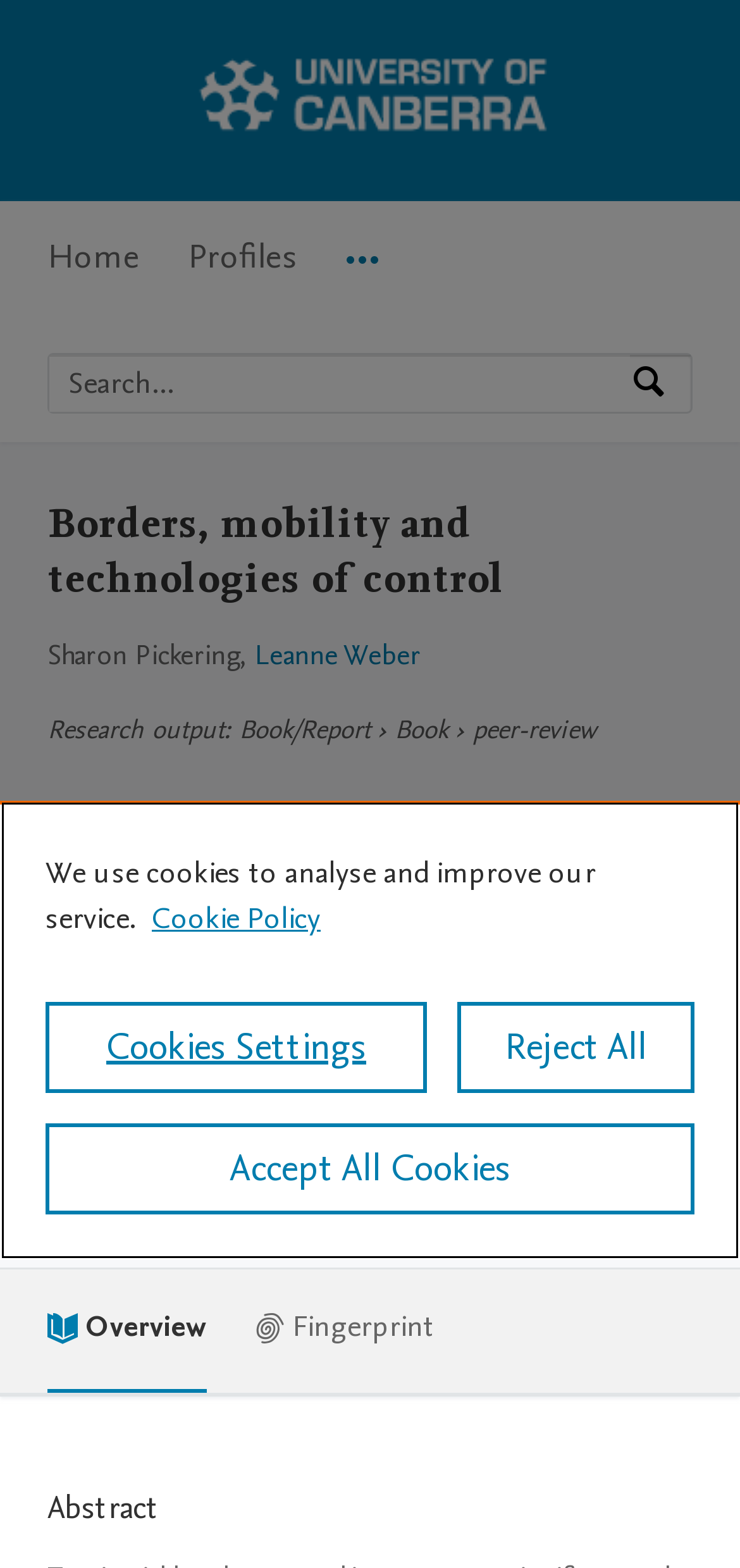Please answer the following question using a single word or phrase: 
What is the purpose of the search box?

Search by expertise, name or affiliation